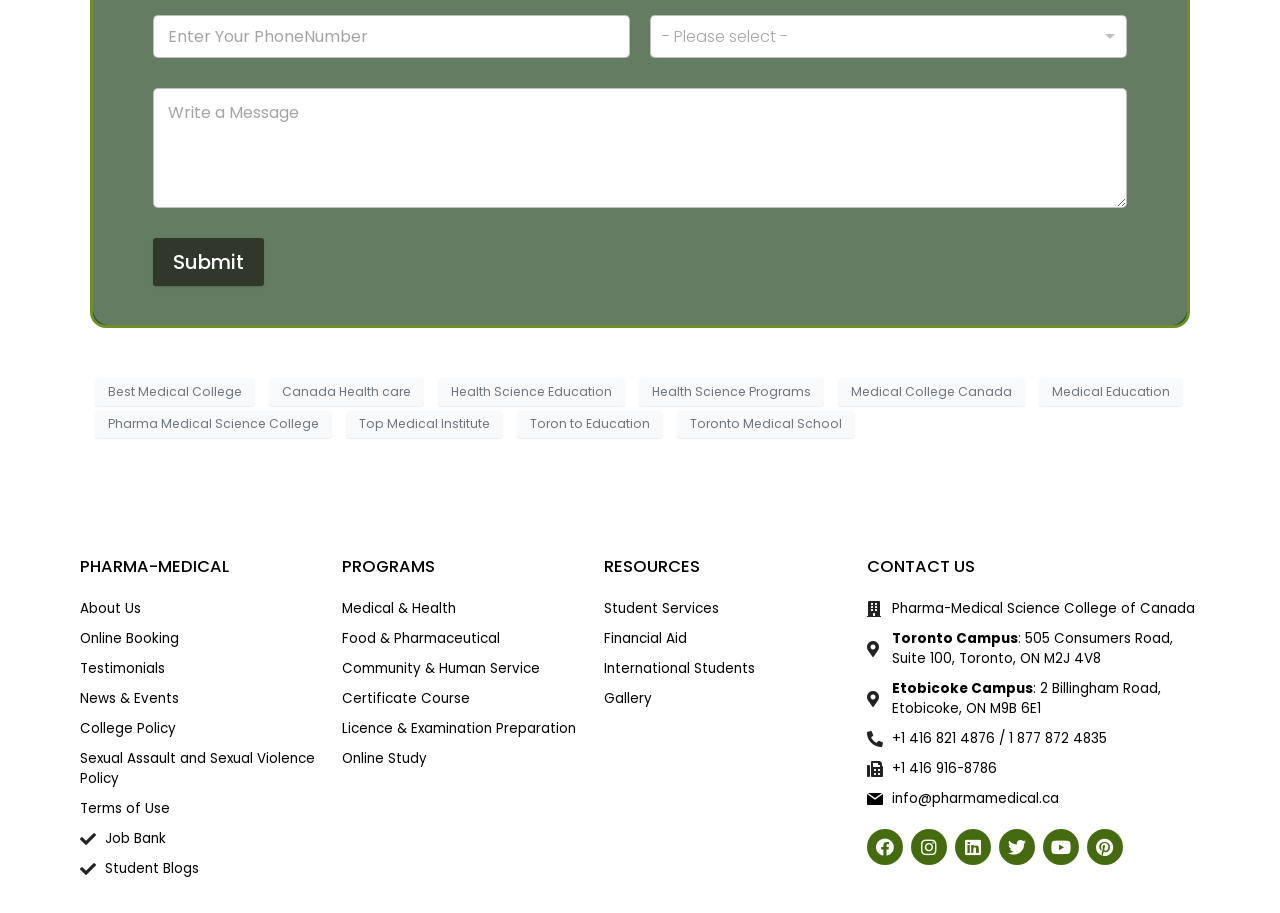Determine the bounding box coordinates of the clickable region to execute the instruction: "Select an option from the dropdown". The coordinates should be four float numbers between 0 and 1, denoted as [left, top, right, bottom].

[0.508, 0.016, 0.88, 0.063]